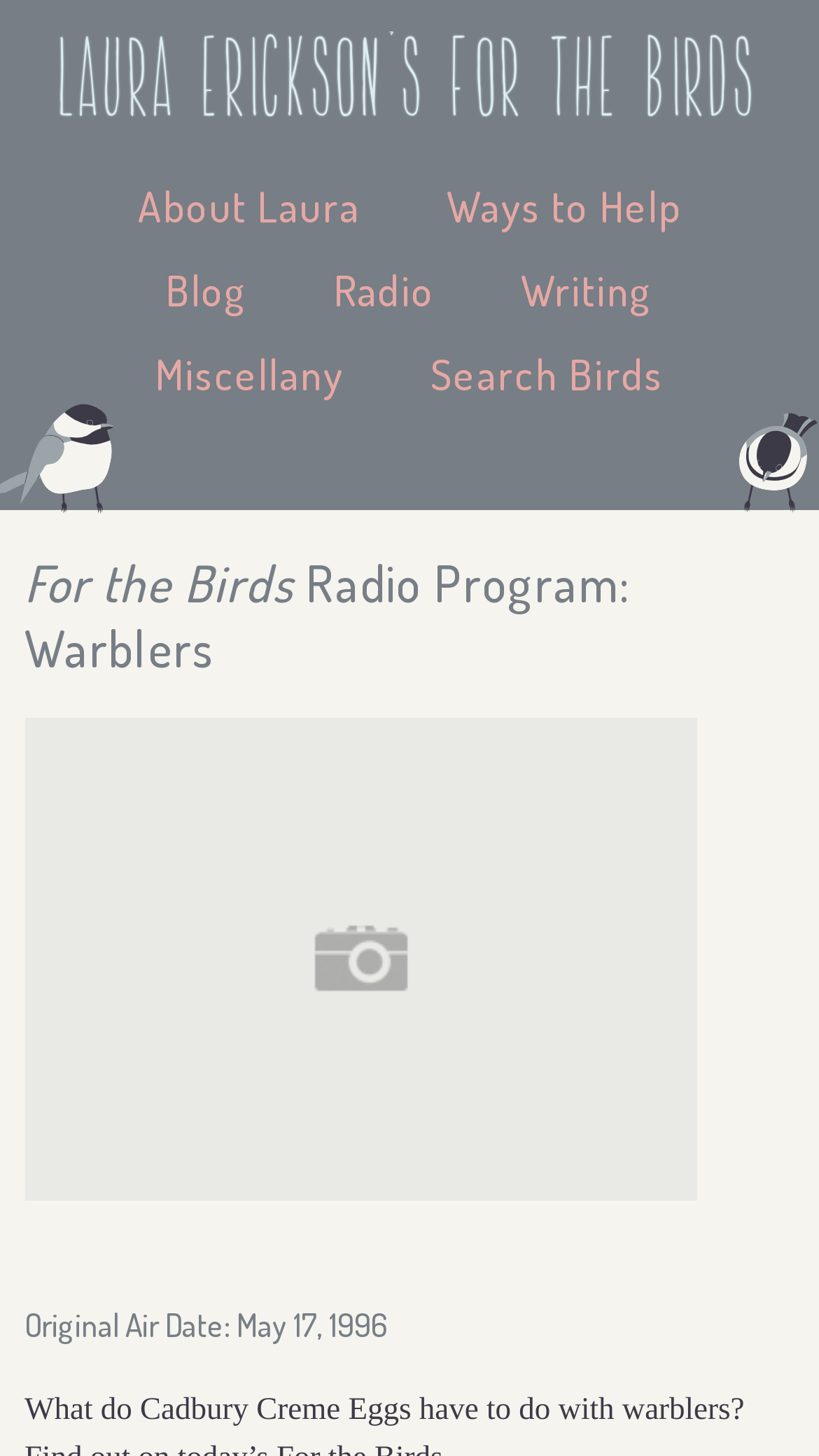Find and provide the bounding box coordinates for the UI element described with: "Search Birds".

[0.479, 0.228, 0.856, 0.286]